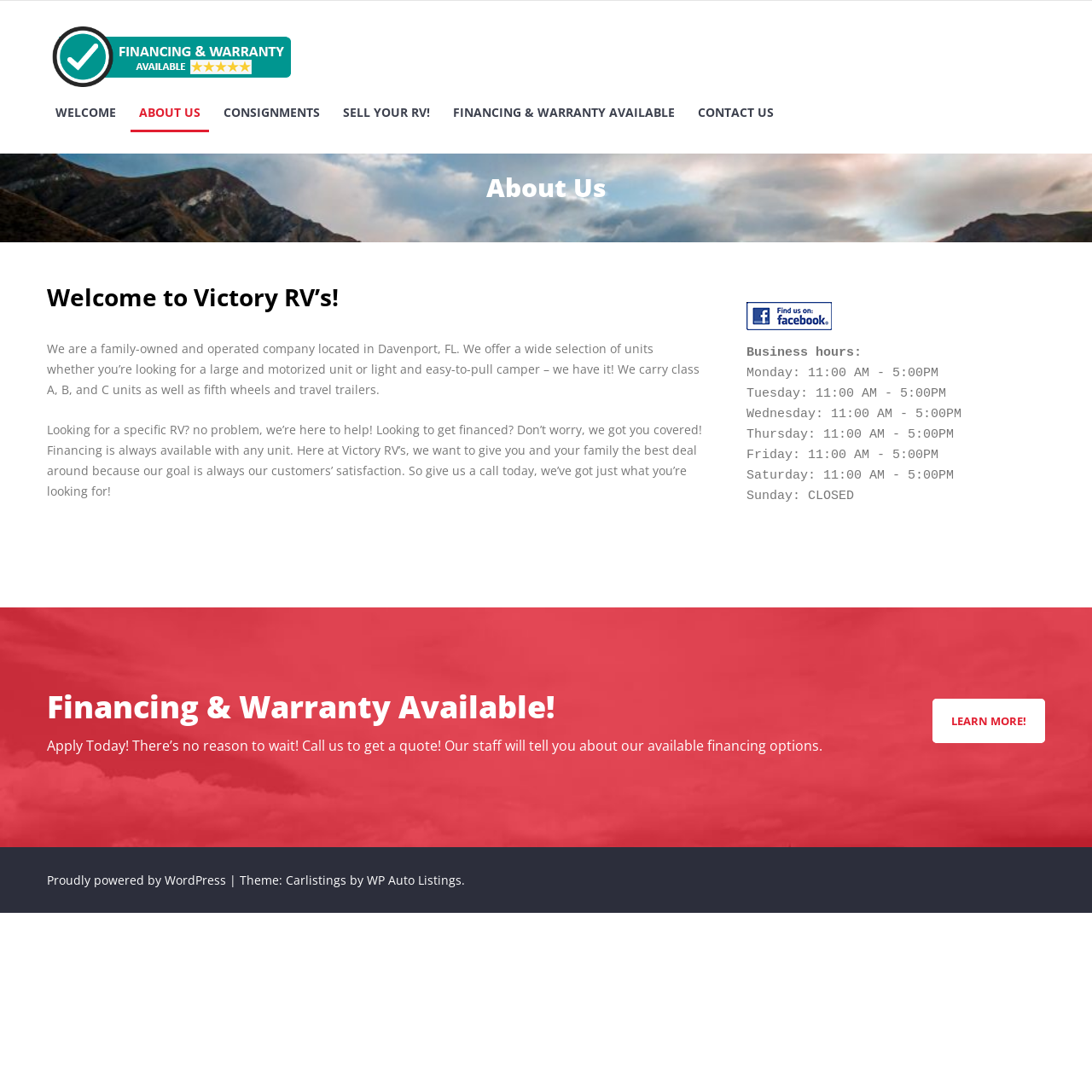Please specify the bounding box coordinates of the area that should be clicked to accomplish the following instruction: "Click on the 'FINANCING & WARRANTY AVAILABLE' link". The coordinates should consist of four float numbers between 0 and 1, i.e., [left, top, right, bottom].

[0.407, 0.083, 0.626, 0.121]